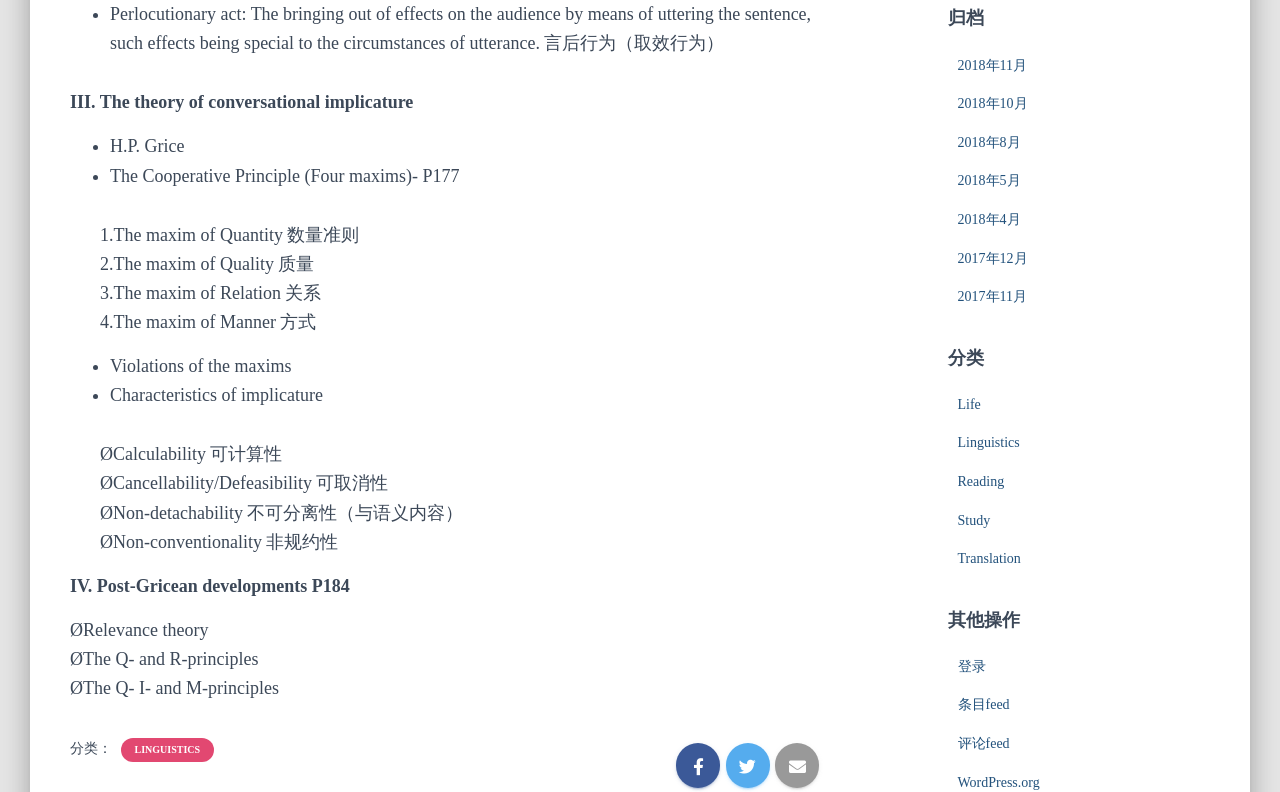Answer succinctly with a single word or phrase:
Who proposed the Cooperative Principle?

H.P. Grice